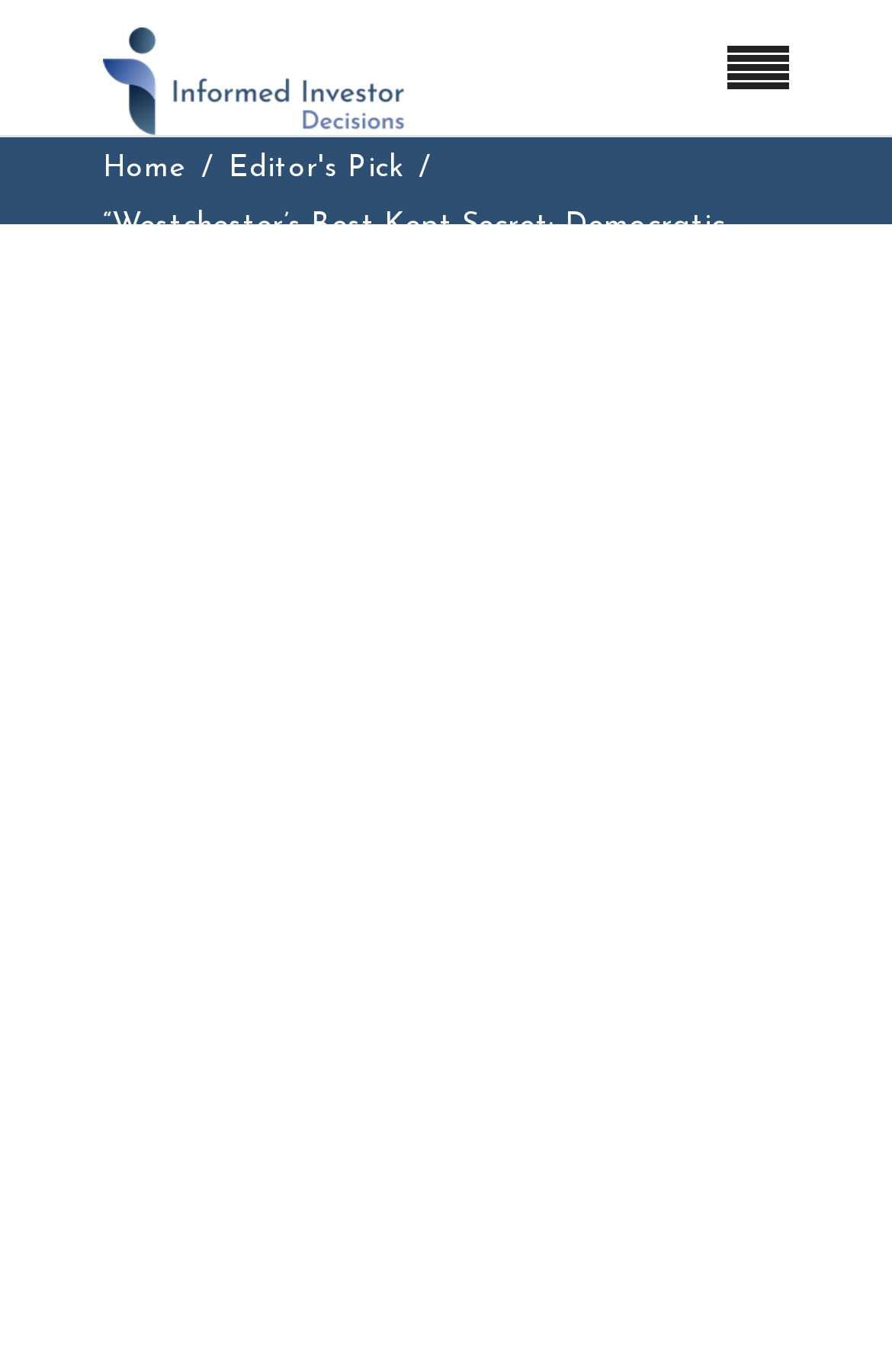Find the bounding box coordinates for the HTML element described as: "Editor's Pick". The coordinates should consist of four float values between 0 and 1, i.e., [left, top, right, bottom].

[0.256, 0.101, 0.451, 0.143]